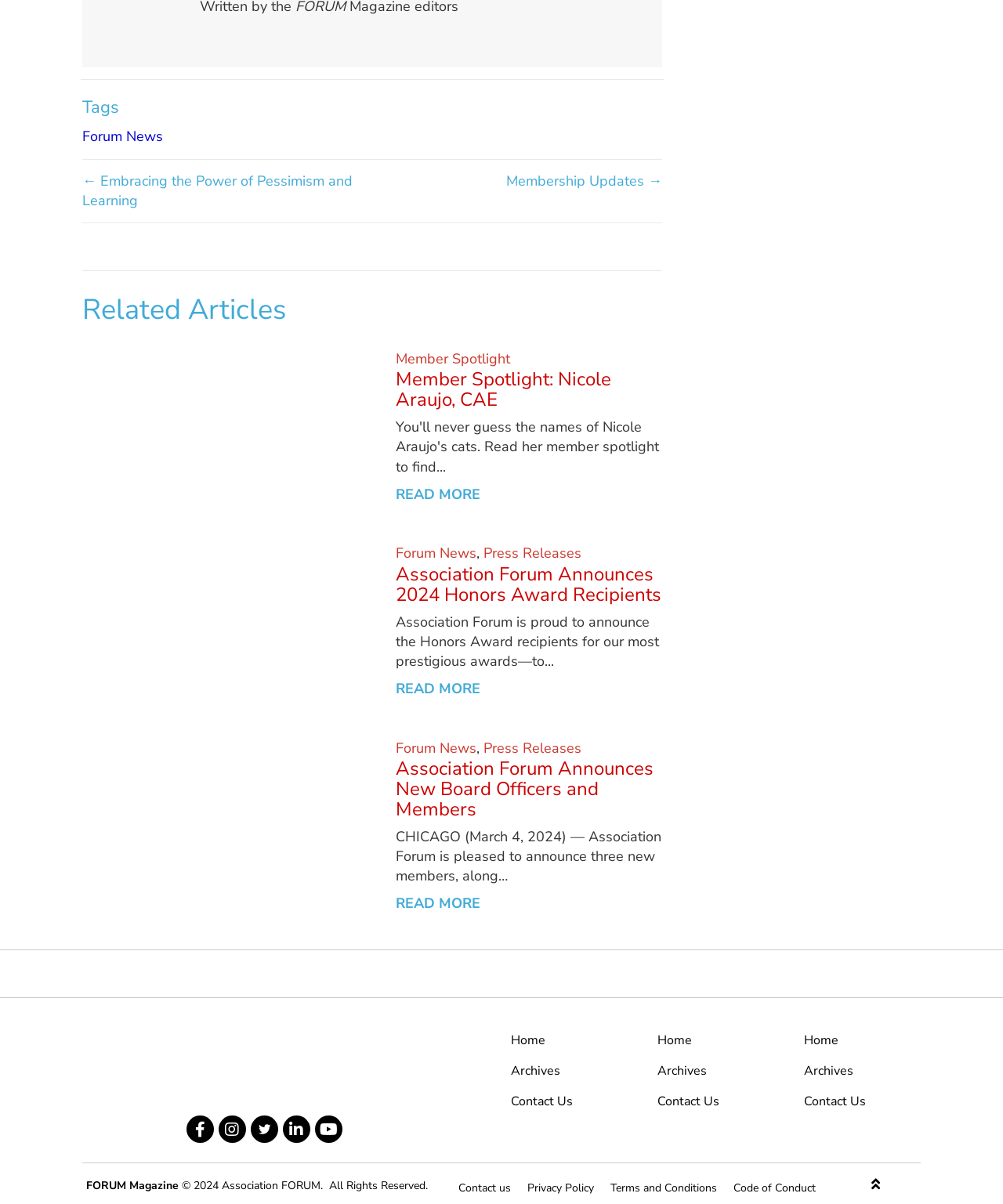Please identify the bounding box coordinates of the clickable area that will fulfill the following instruction: "View the 'Association Forum Announces 2024 Honors Award Recipients' article". The coordinates should be in the format of four float numbers between 0 and 1, i.e., [left, top, right, bottom].

[0.394, 0.466, 0.659, 0.504]